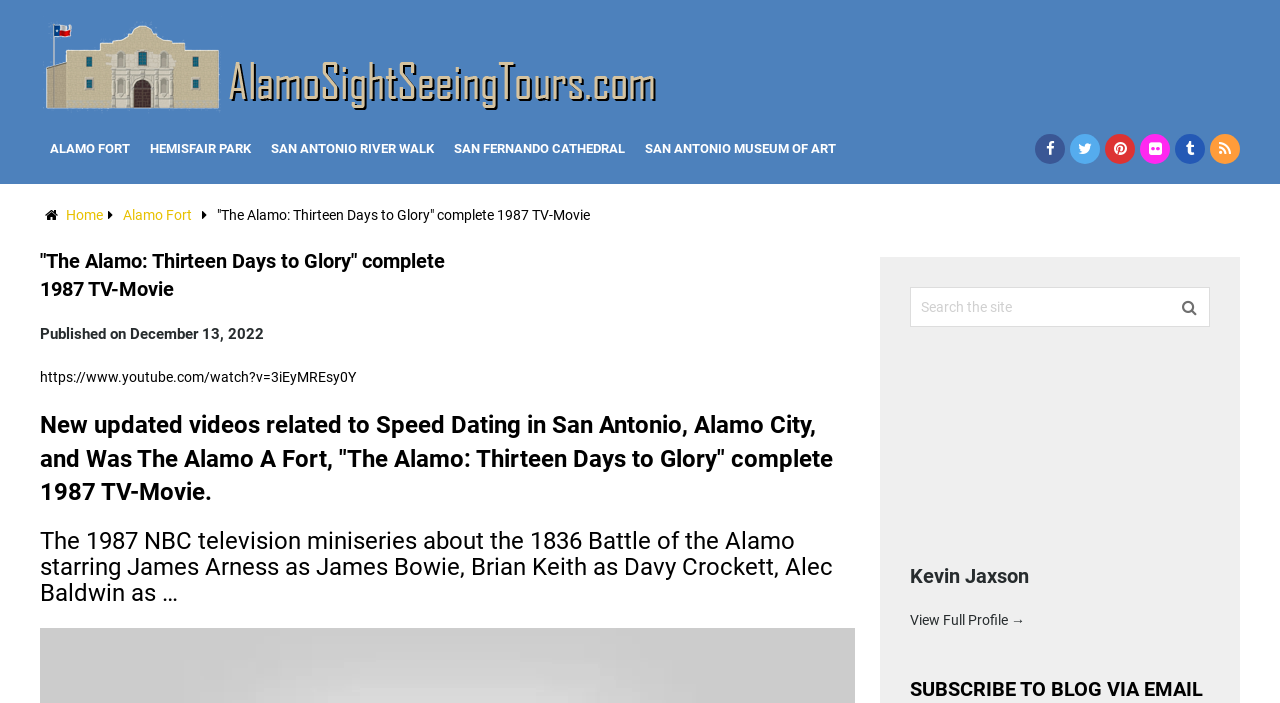Respond to the following question using a concise word or phrase: 
How many links are there in the top navigation bar?

5